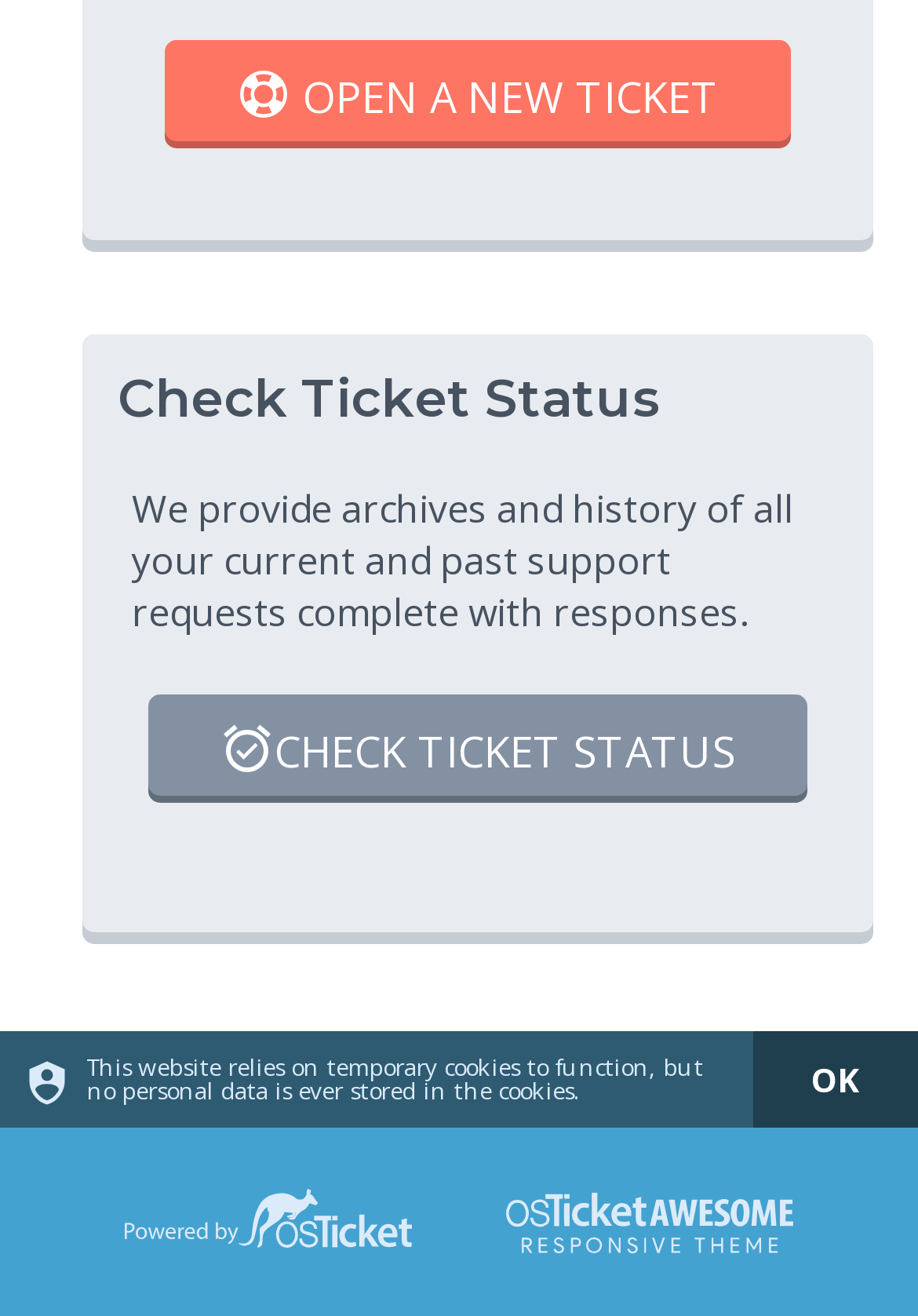Please provide a one-word or short phrase answer to the question:
What is the warning message at the bottom of the webpage?

Temporary cookies warning